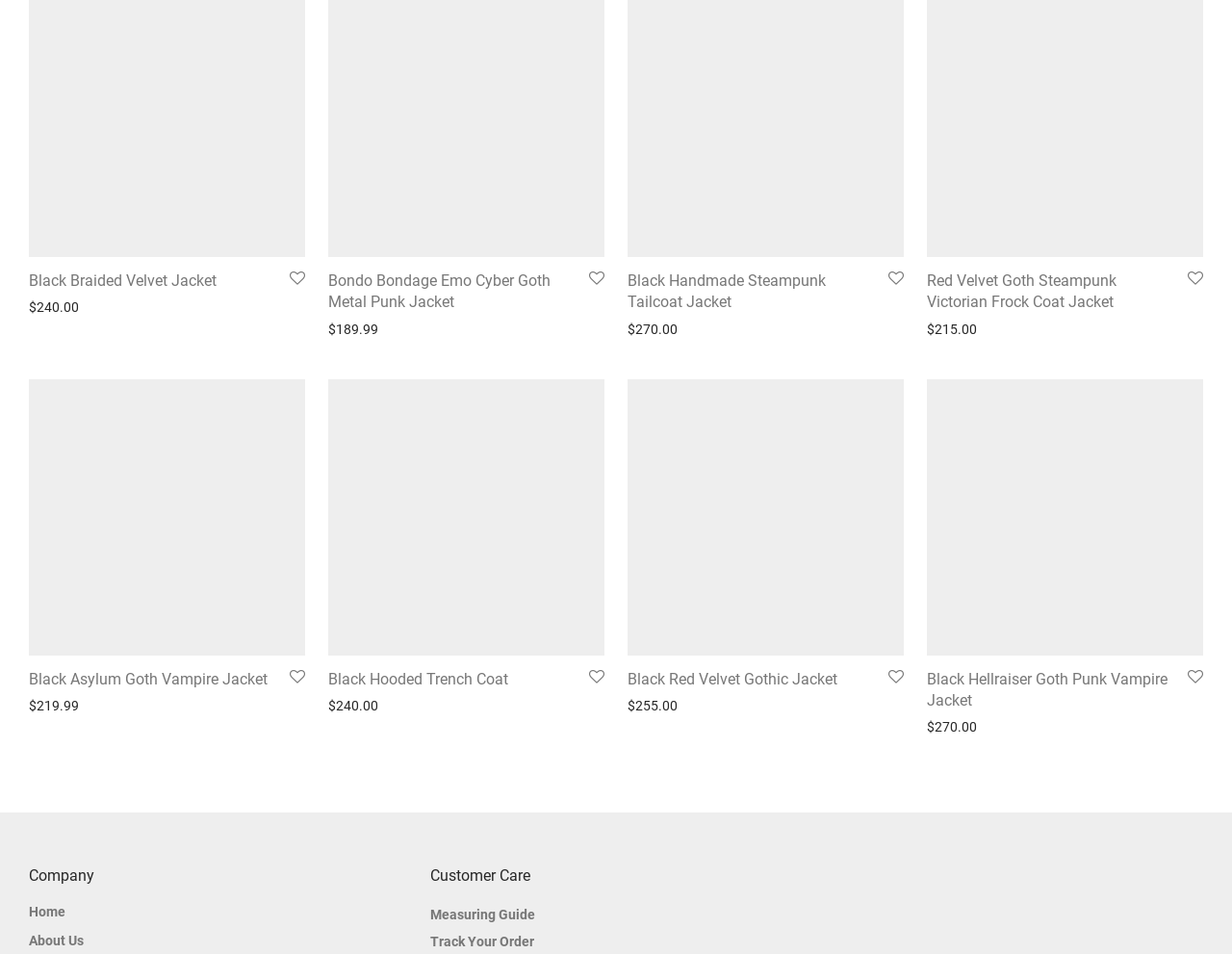Could you please study the image and provide a detailed answer to the question:
What is the price of the Black Braided Velvet Jacket?

I found the price of the Black Braided Velvet Jacket by looking at the StaticText element with the text '$' and the adjacent StaticText element with the text '240.00'.